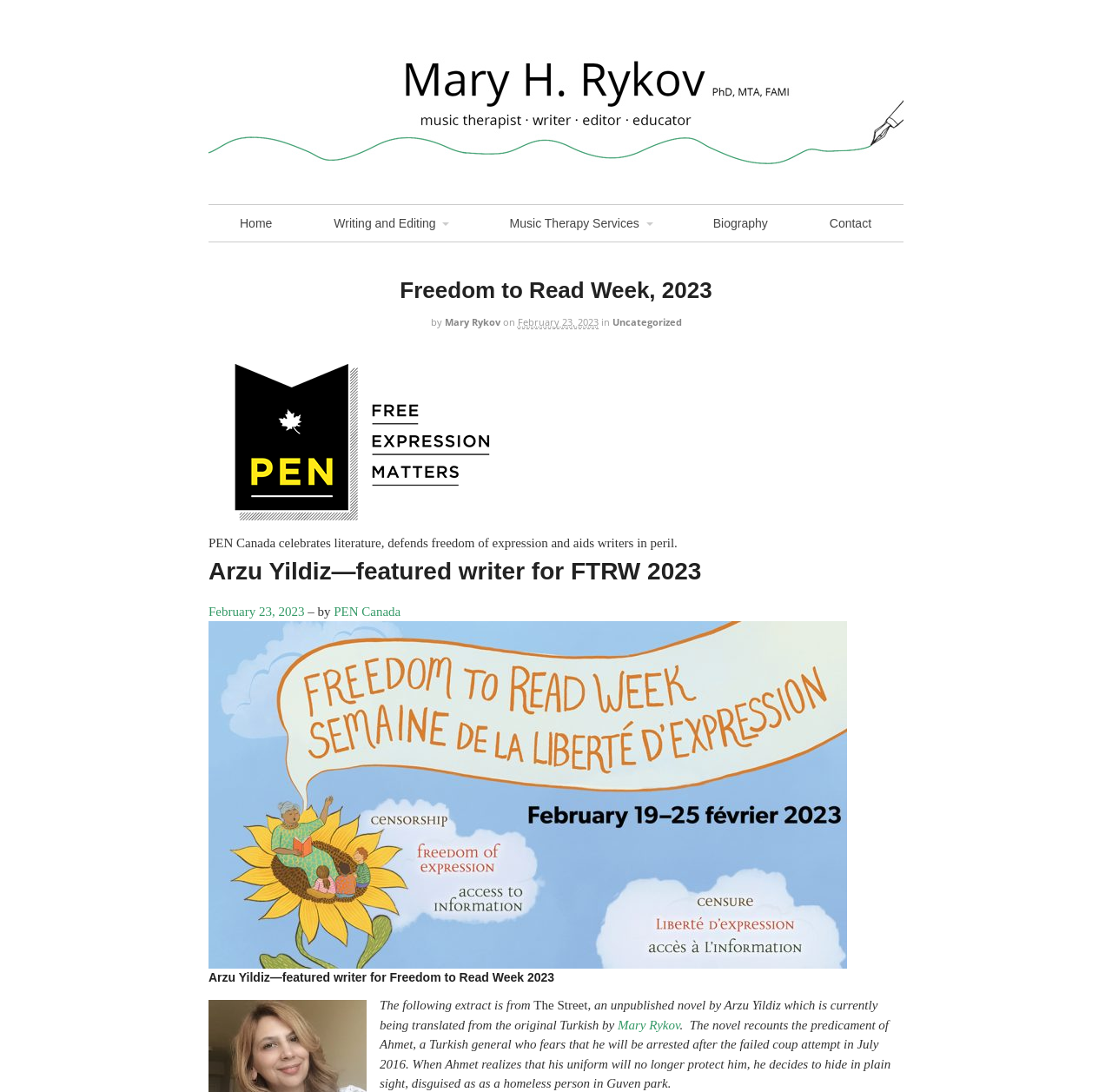Answer succinctly with a single word or phrase:
What is the name of the organization celebrating literature?

PEN Canada